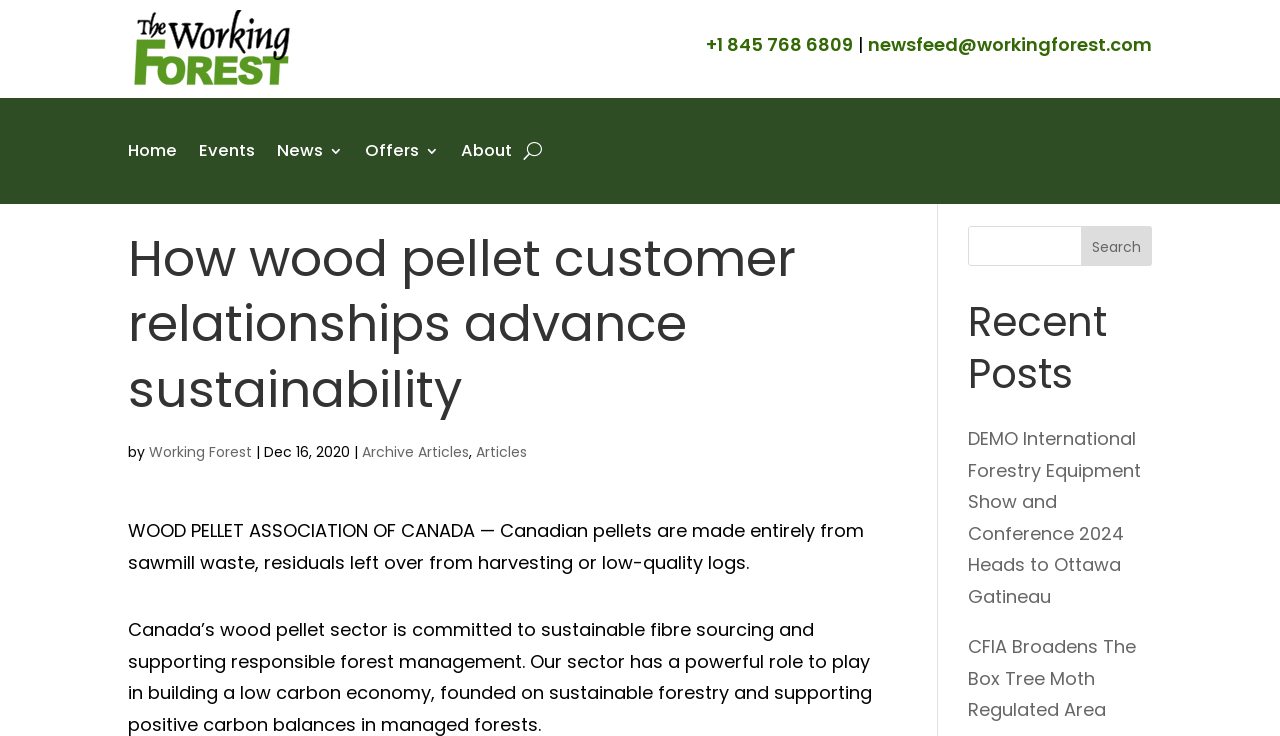Show the bounding box coordinates for the HTML element as described: "Working Forest".

[0.116, 0.6, 0.197, 0.627]